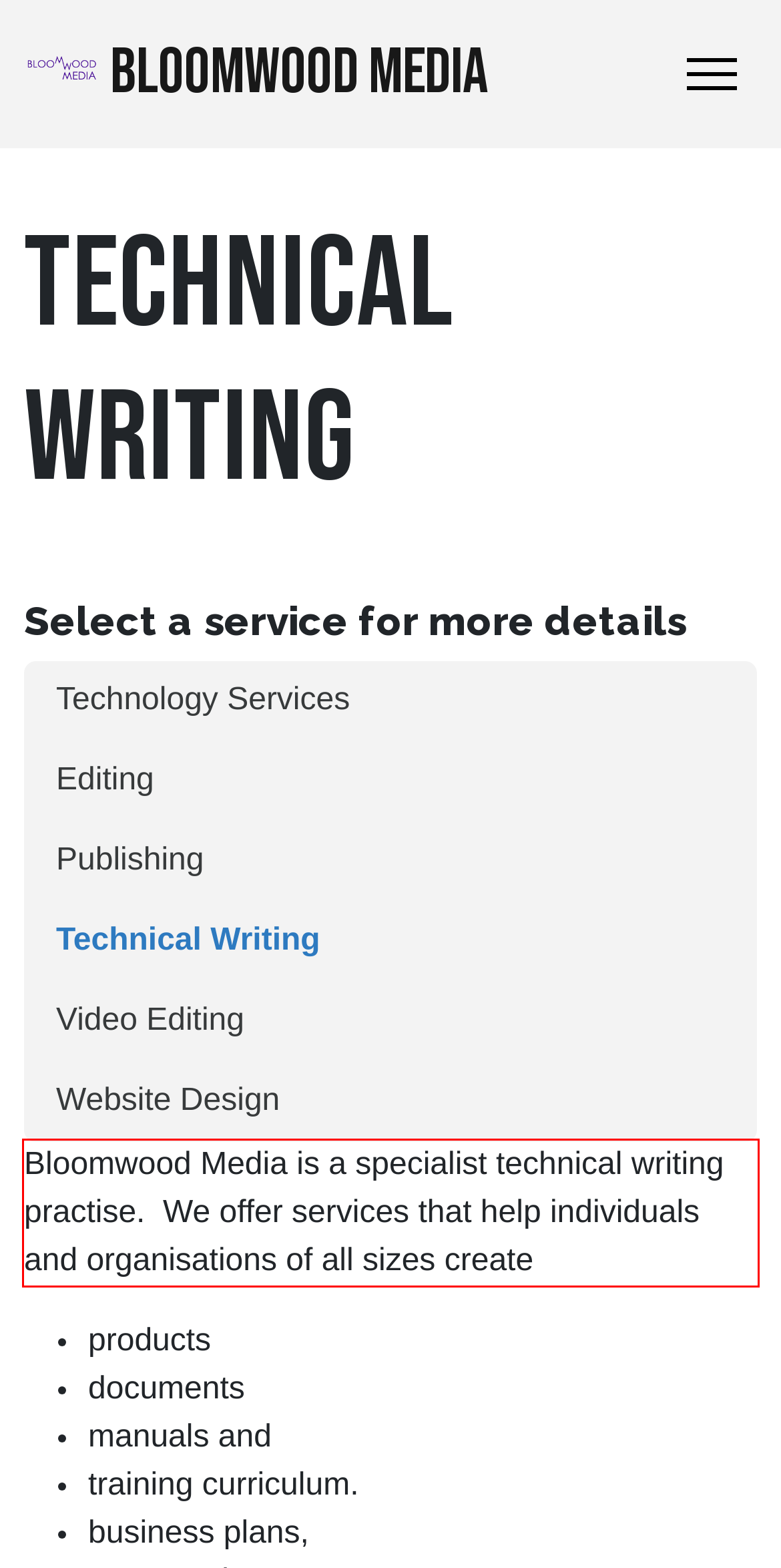You are provided with a screenshot of a webpage that includes a red bounding box. Extract and generate the text content found within the red bounding box.

Bloomwood Media is a specialist technical writing practise. We offer services that help individuals and organisations of all sizes create